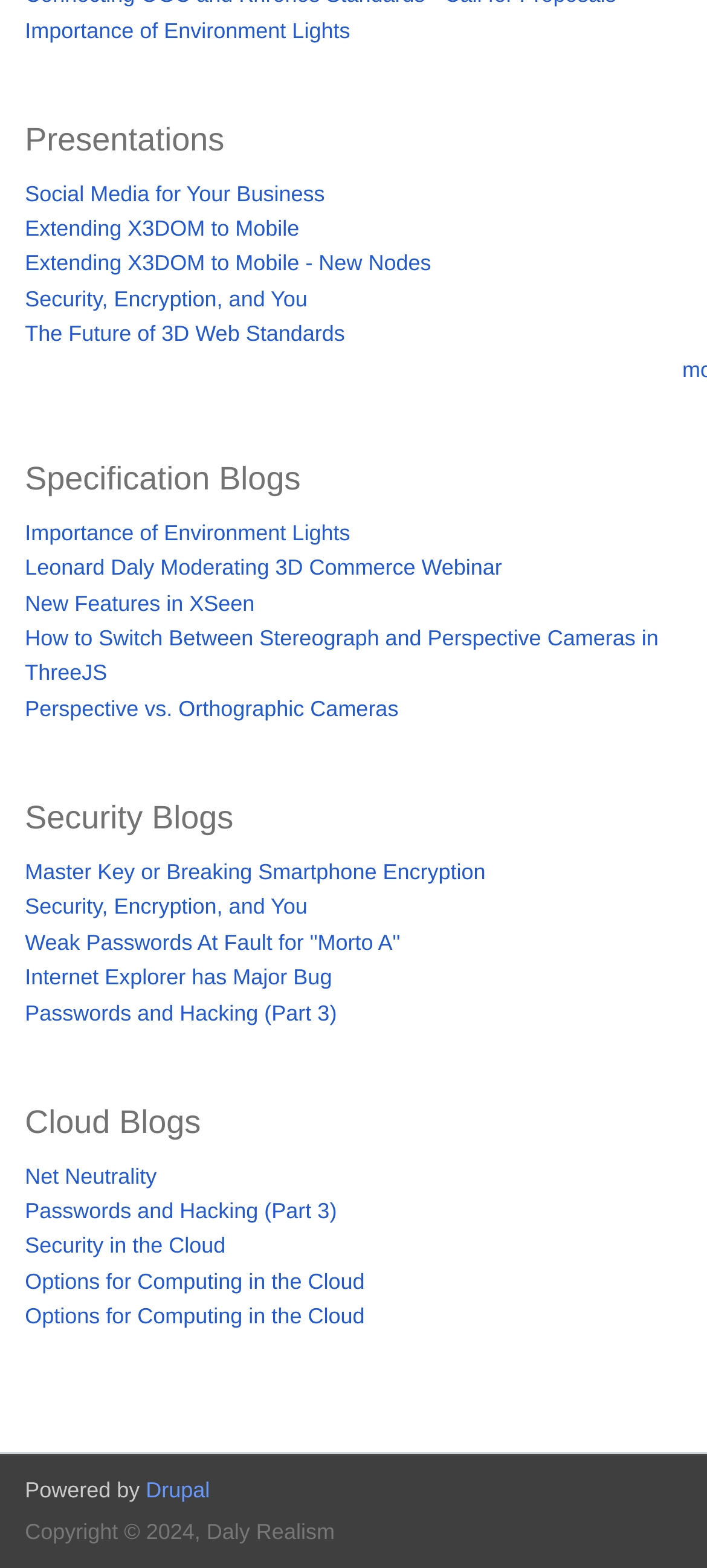How many links are on the webpage?
Look at the image and provide a short answer using one word or a phrase.

23